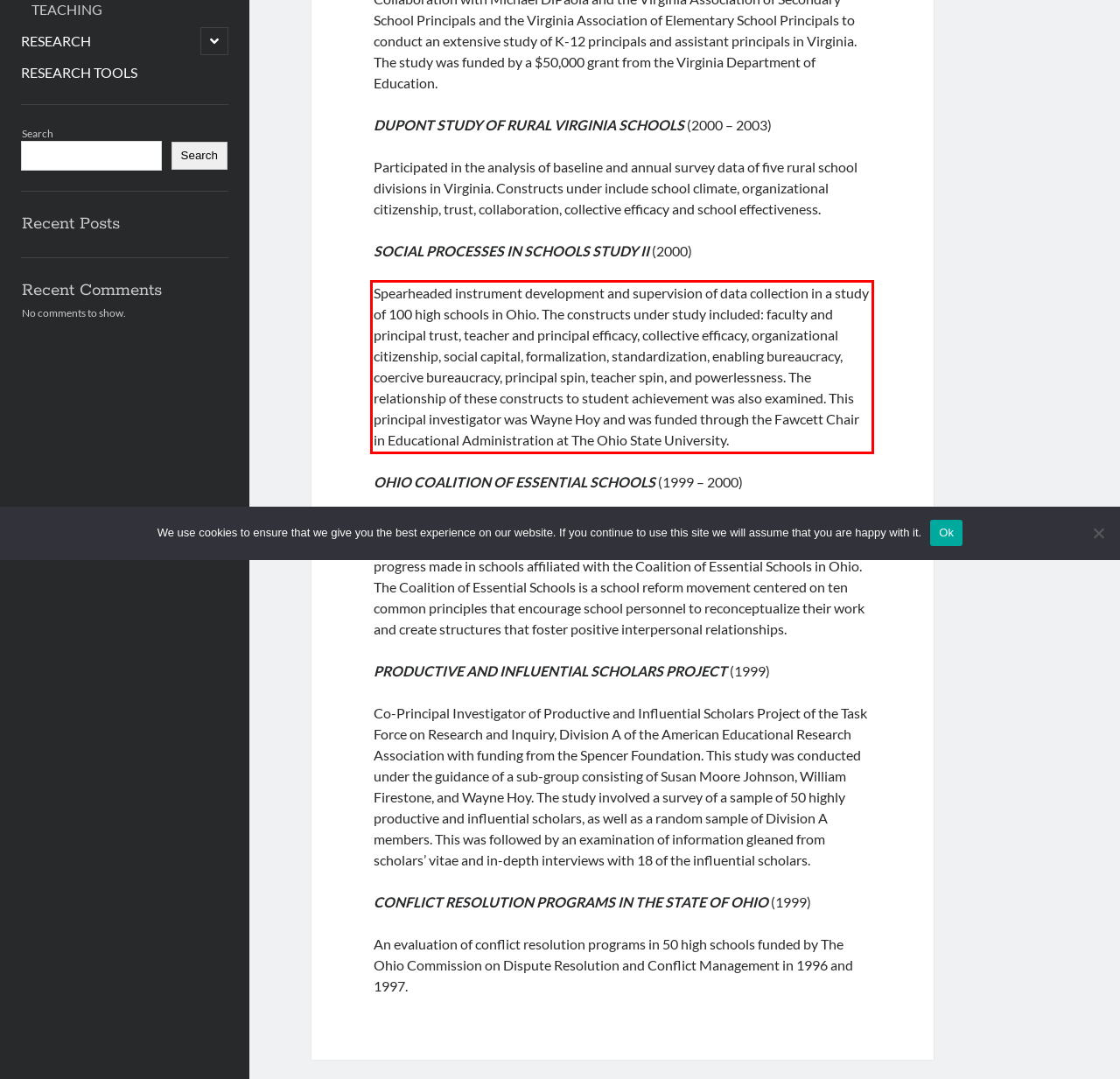You are given a screenshot showing a webpage with a red bounding box. Perform OCR to capture the text within the red bounding box.

Spearheaded instrument development and supervision of data collection in a study of 100 high schools in Ohio. The constructs under study included: faculty and principal trust, teacher and principal efficacy, collective efficacy, organizational citizenship, social capital, formalization, standardization, enabling bureaucracy, coercive bureaucracy, principal spin, teacher spin, and powerlessness. The relationship of these constructs to student achievement was also examined. This principal investigator was Wayne Hoy and was funded through the Fawcett Chair in Educational Administration at The Ohio State University.